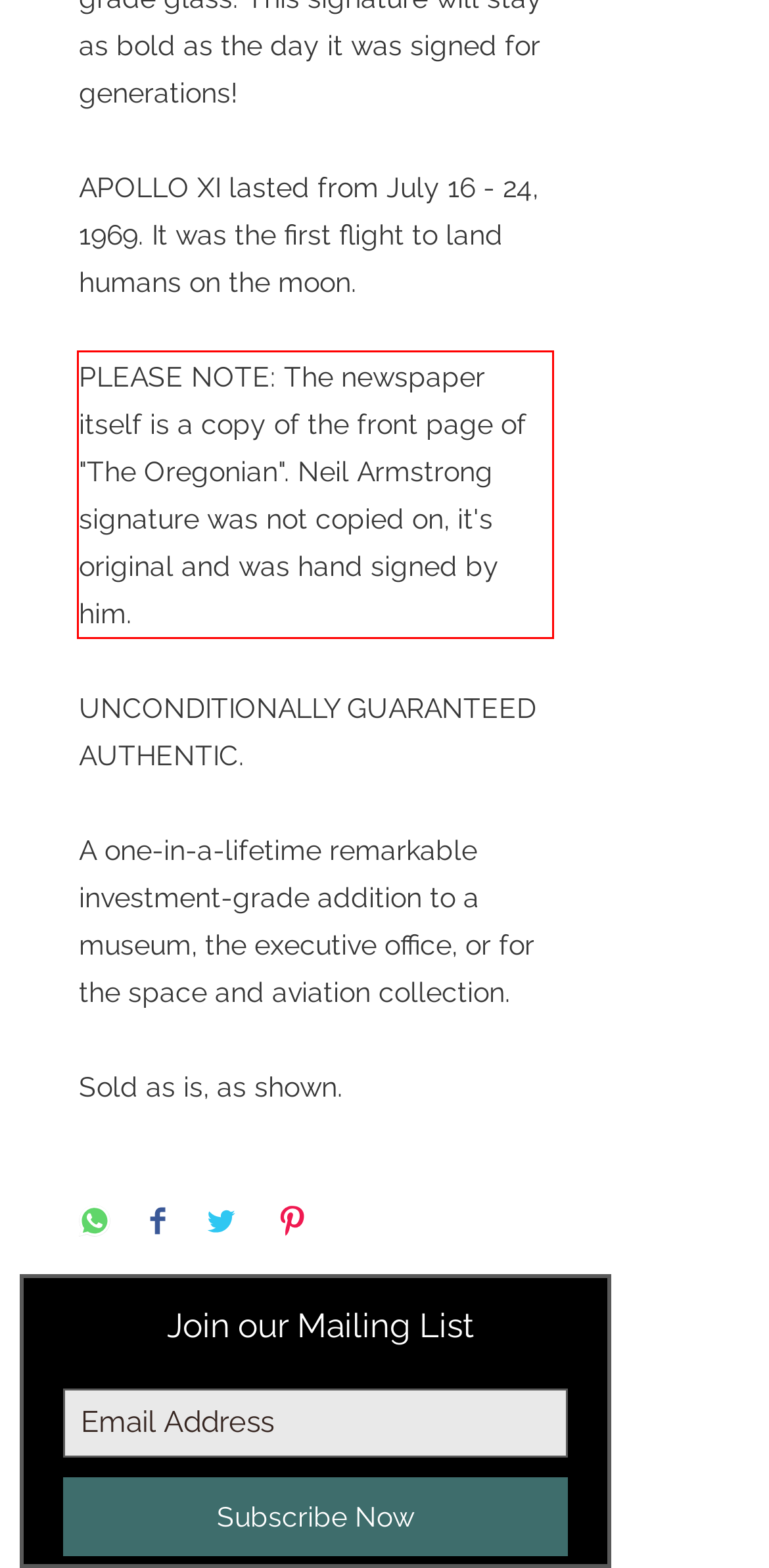Using the provided webpage screenshot, recognize the text content in the area marked by the red bounding box.

PLEASE NOTE: The newspaper itself is a copy of the front page of "The Oregonian". Neil Armstrong signature was not copied on, it's original and was hand signed by him.